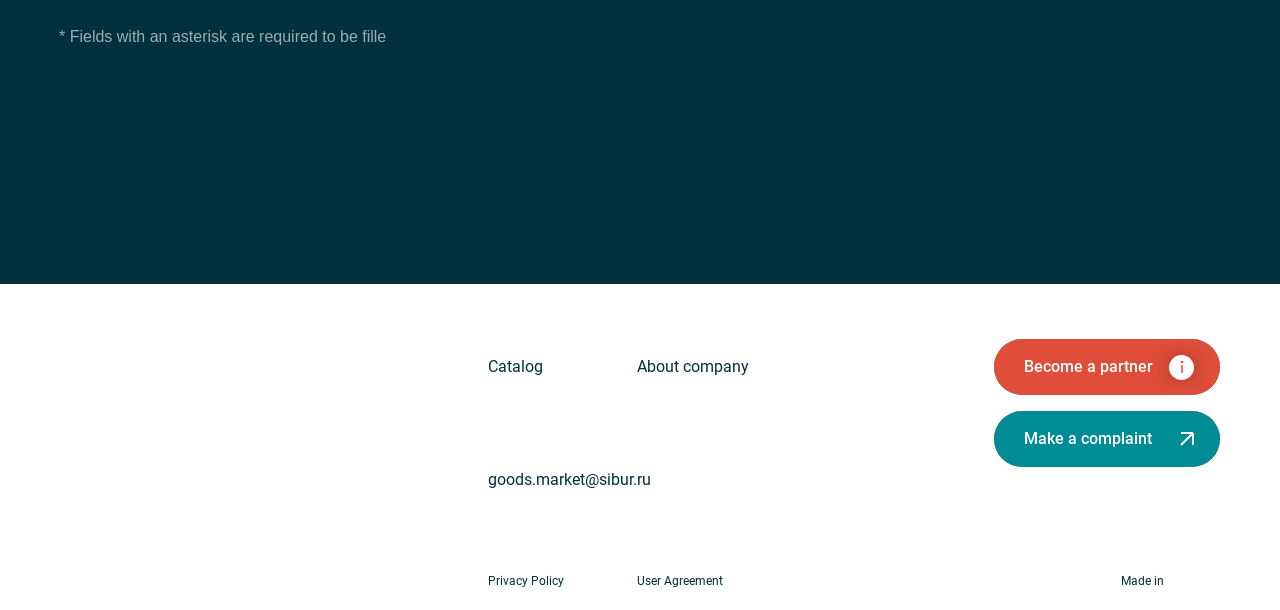Identify the bounding box coordinates of the HTML element based on this description: "Privacy Policy".

[0.381, 0.925, 0.457, 0.98]